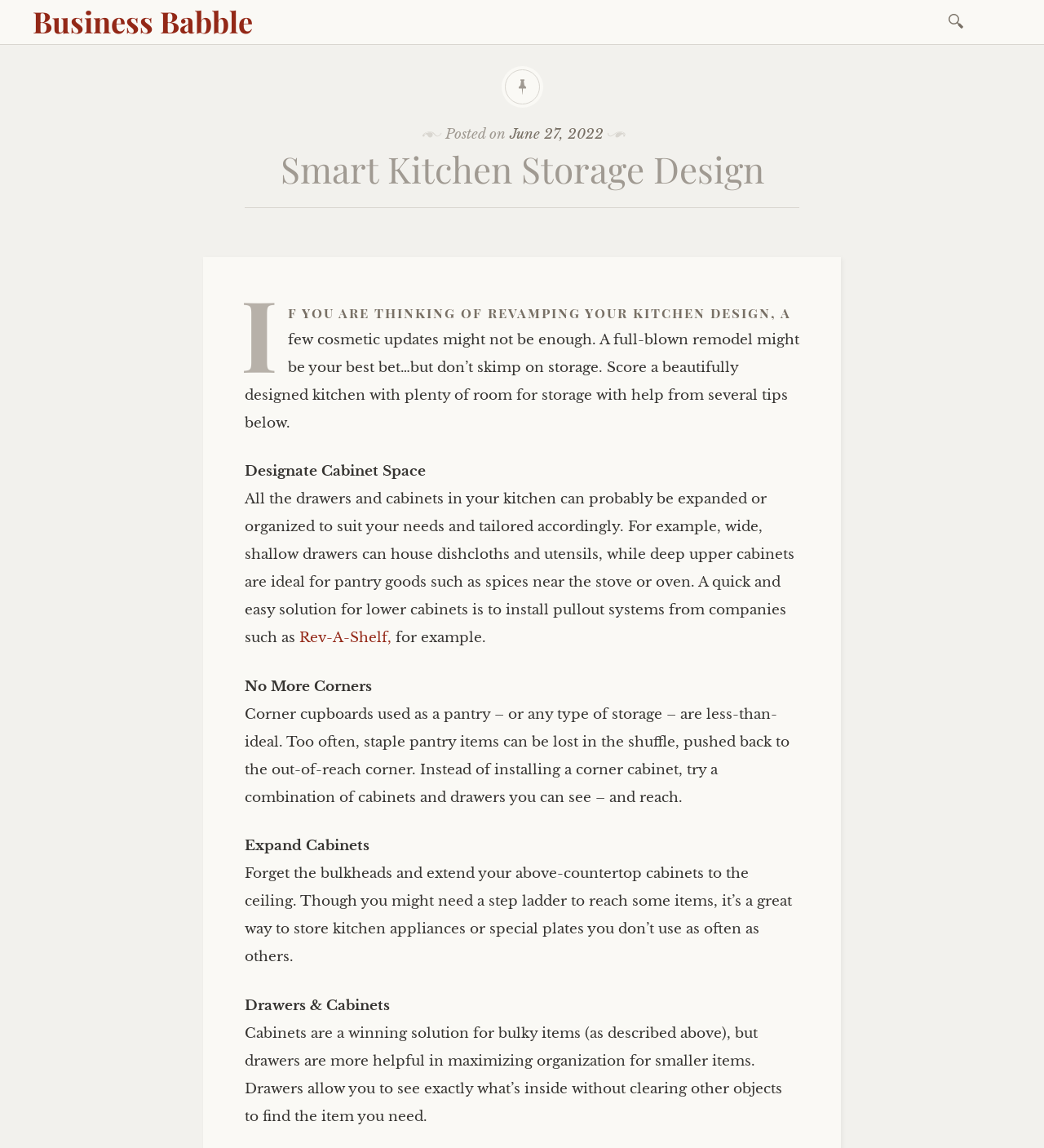What is the purpose of installing pullout systems in lower cabinets?
Refer to the screenshot and respond with a concise word or phrase.

Easy access to items